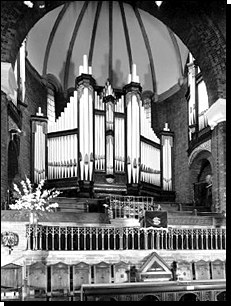Explain what is happening in the image with elaborate details.

The image showcases the magnificent pipe organ at St. Andrew’s Uniting Church located on Creek Street. This impressive instrument, originally constructed by W. G. Rendall in 1905, features a distinctive werkprinzip layout with the Swell positioned above the Great, complemented by an unenclosed Choir below. The organ's design reflects the craftsmanship of its time, with pipework that may predate 1900, possibly including components from the historic Gray & Davidson organ of Pitt Street Congregational Church in Sydney. 

The image captures the organ within the church's architectural setting, highlighting its grandeur and intricate details. Notably, modifications over the years have included a replacement of the original electric action in 1908 with a more reliable tubular-pneumatic action, ensuring its continued prominence in the church's music ministry. The organ underwent significant rebuilding by J.W. Walker and Sons in the 1980s, with enhancements that have allowed it to maintain its rich sound and intricate playing capabilities for generations of musicians.